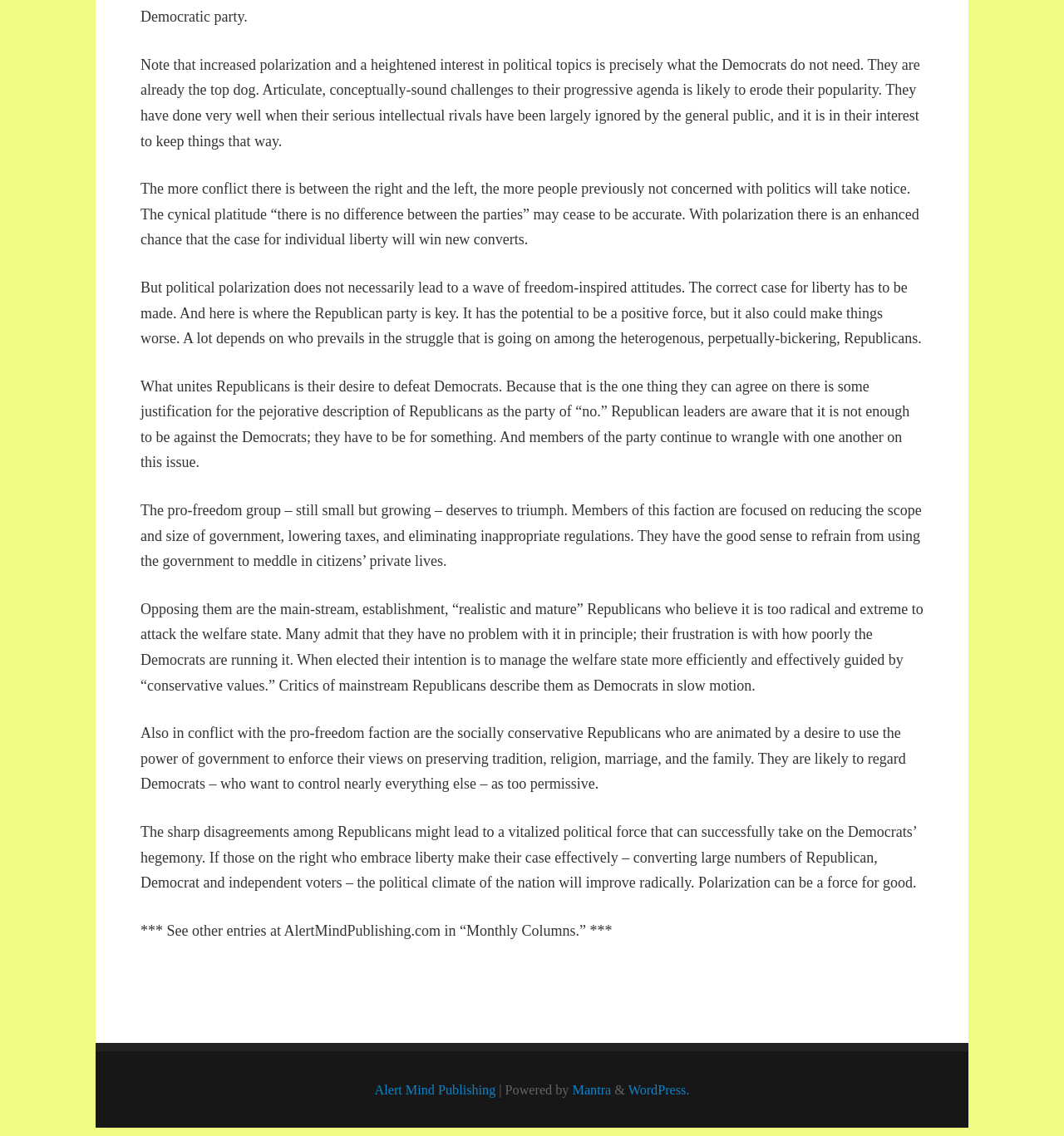What is the goal of the pro-freedom group?
From the details in the image, answer the question comprehensively.

The pro-freedom group, mentioned in the article, aims to reduce the scope and size of government, lower taxes, and eliminate inappropriate regulations, as stated in the text.